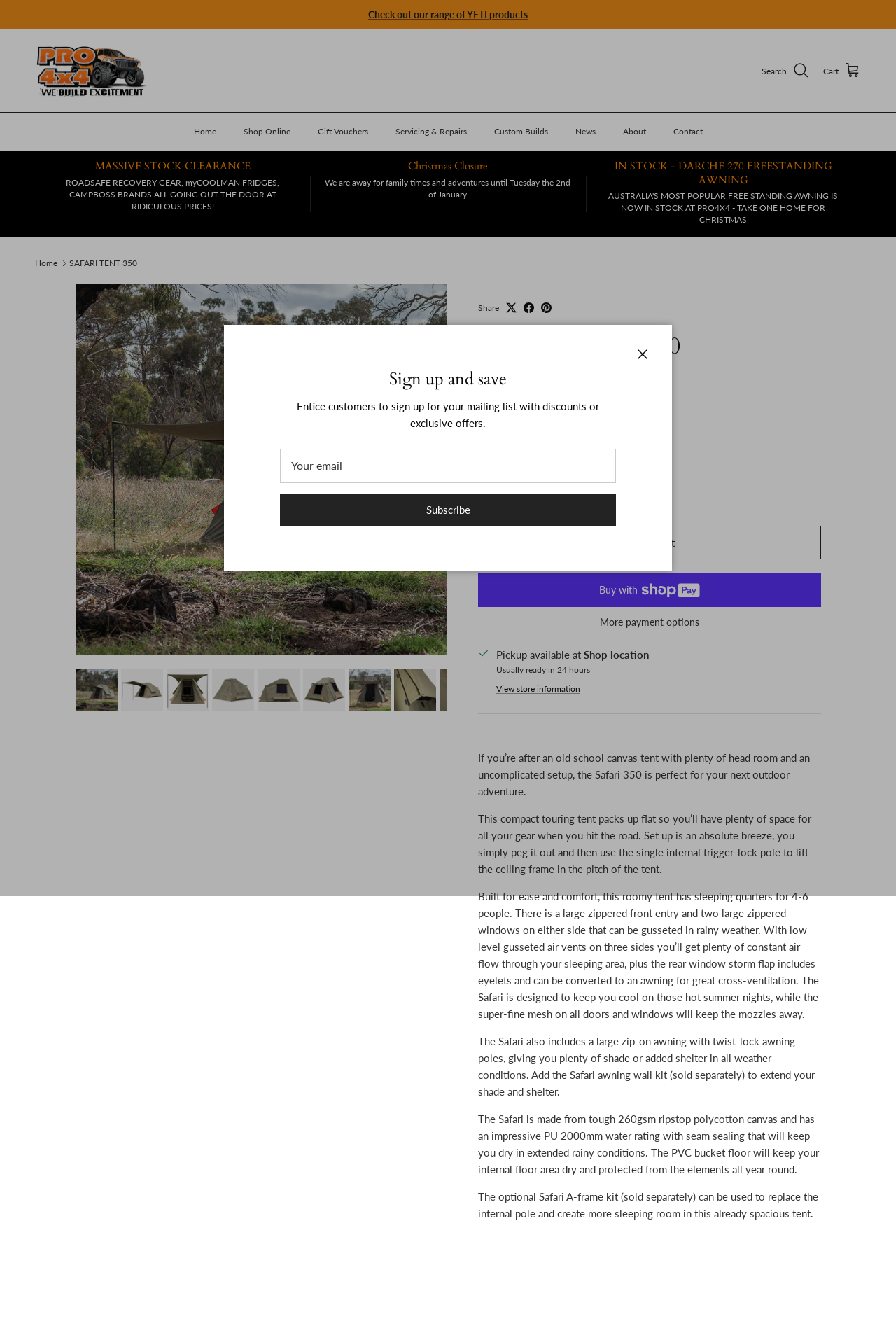What is the text of the webpage's headline?

SAFARI TENT 350